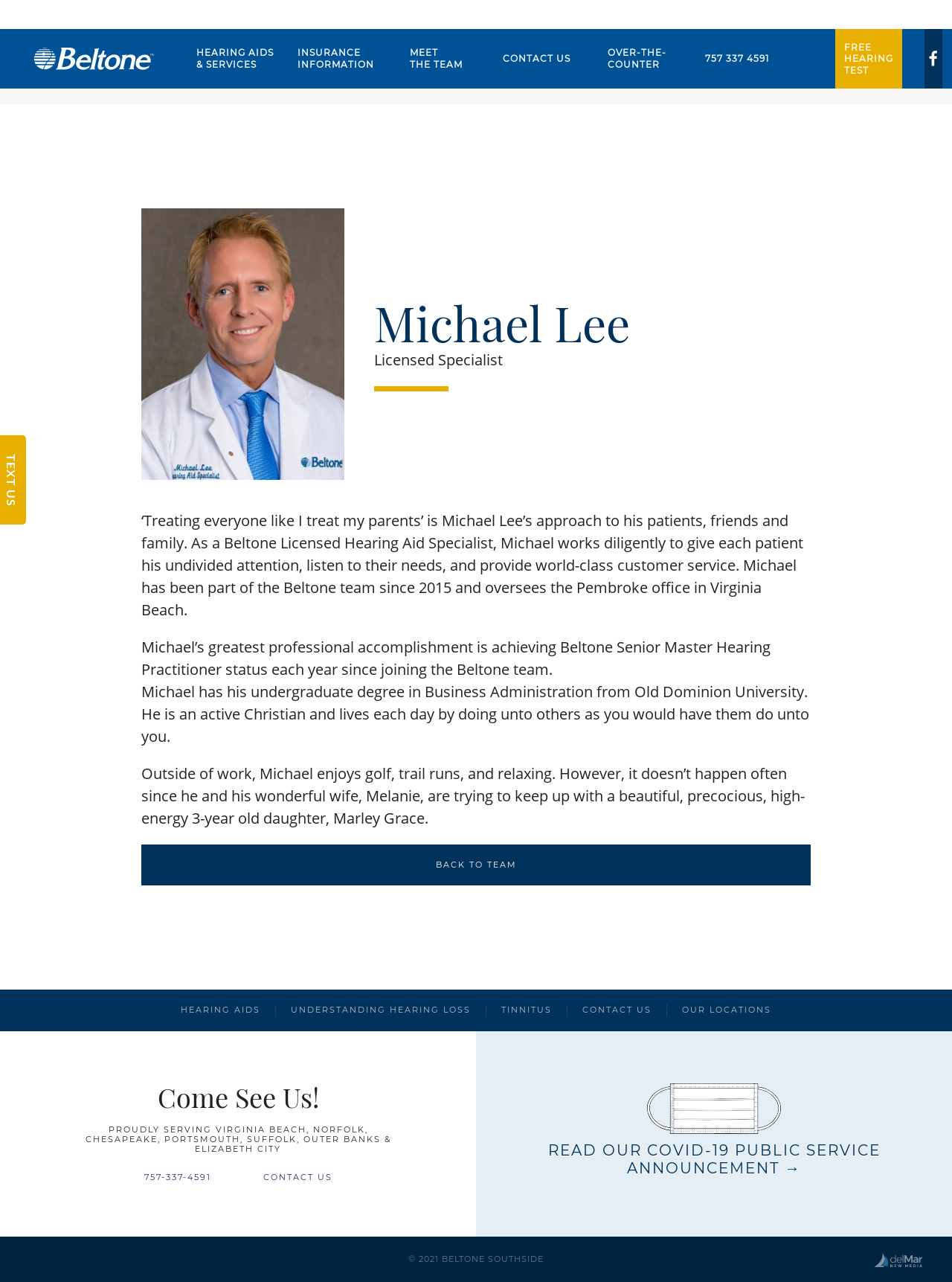Create a detailed description of the webpage's content and layout.

The webpage is about Michael Lee, a Licensed Specialist at Beltone Southside. At the top left, there is a link to go "Back to home". Next to it, there are several links to different sections of the website, including "HEARING AIDS & SERVICES", "INSURANCE INFORMATION", "MEET THE TEAM", "CONTACT US", "OVER-THE-COUNTER", and "757 337 4591". 

Below these links, there is a link to "BACK TO TEAM" with a small image beside it. On the right side of the page, there is a large heading "Michael Lee" followed by a paragraph describing Michael's approach to his patients and his experience as a Beltone Licensed Hearing Aid Specialist. 

Below this paragraph, there are three more paragraphs describing Michael's professional accomplishments, education, and personal life. On the right side of these paragraphs, there is a link to "BACK TO TEAM". 

Further down the page, there are several links to different topics, including "HEARING AIDS", "UNDERSTANDING HEARING LOSS", "TINNITUS", "CONTACT US", and "OUR LOCATIONS". 

Next, there is a heading "Come See Us!" followed by a longer heading describing the areas served by Beltone Southside. Below this, there are two links, one to call "757-337-4591" and another to "CONTACT US". 

On the right side of the page, there is a link to "Read Our COVID-19 Public Service Announcement →" with a heading describing the announcement. At the bottom of the page, there is a copyright notice "© 2021 BELTONE SOUTHSIDE" and a link to the website developer "website by DelMar New Media" with a small image beside it. Finally, at the bottom left, there is a link to "TEXT US".